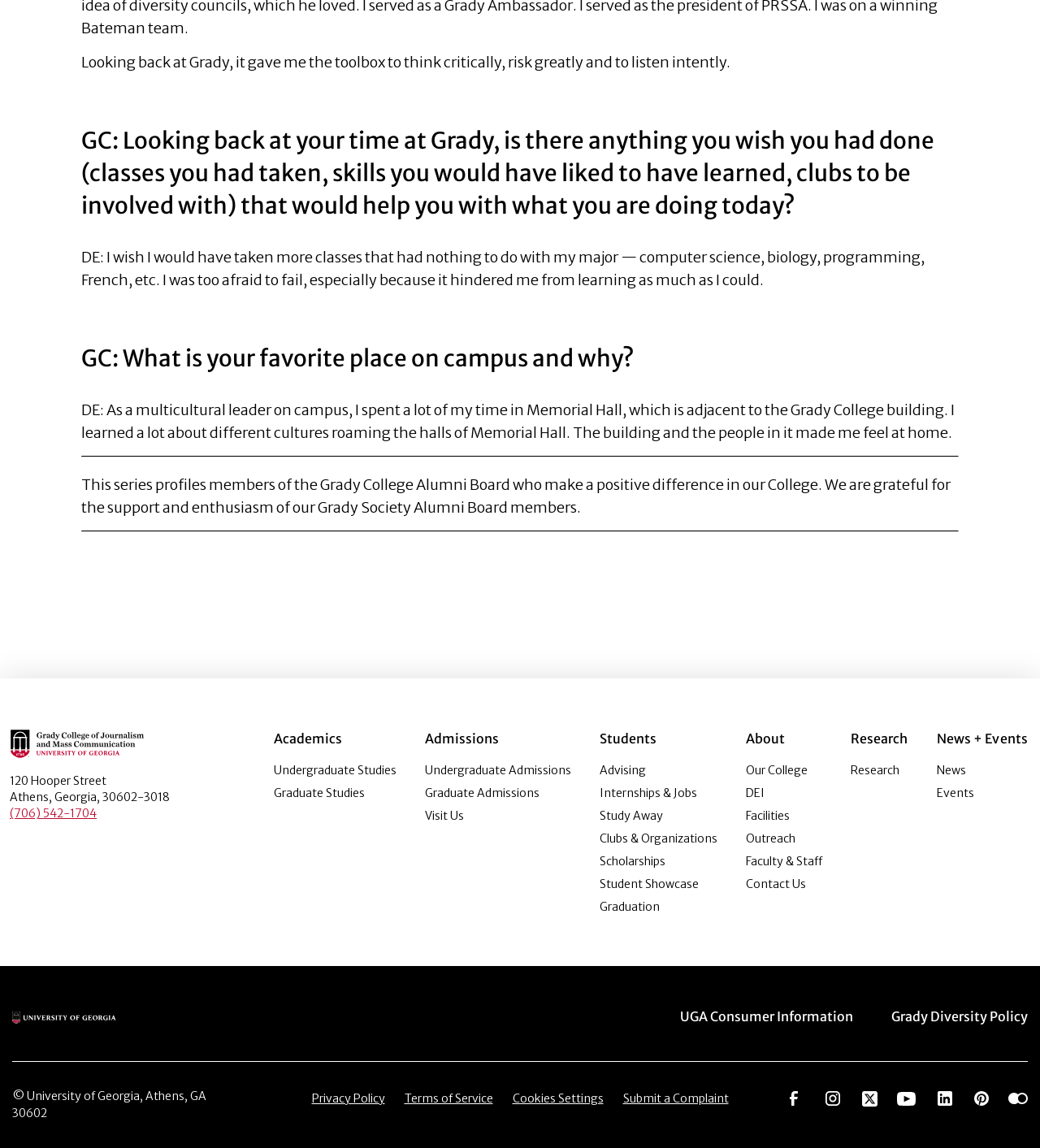Look at the image and give a detailed response to the following question: What is the purpose of the series that profiles members of the Grady College Alumni Board?

I inferred this answer by reading the text content of the webpage, specifically the static text element that mentions 'This series profiles members of the Grady College Alumni Board who make a positive difference in our College'.